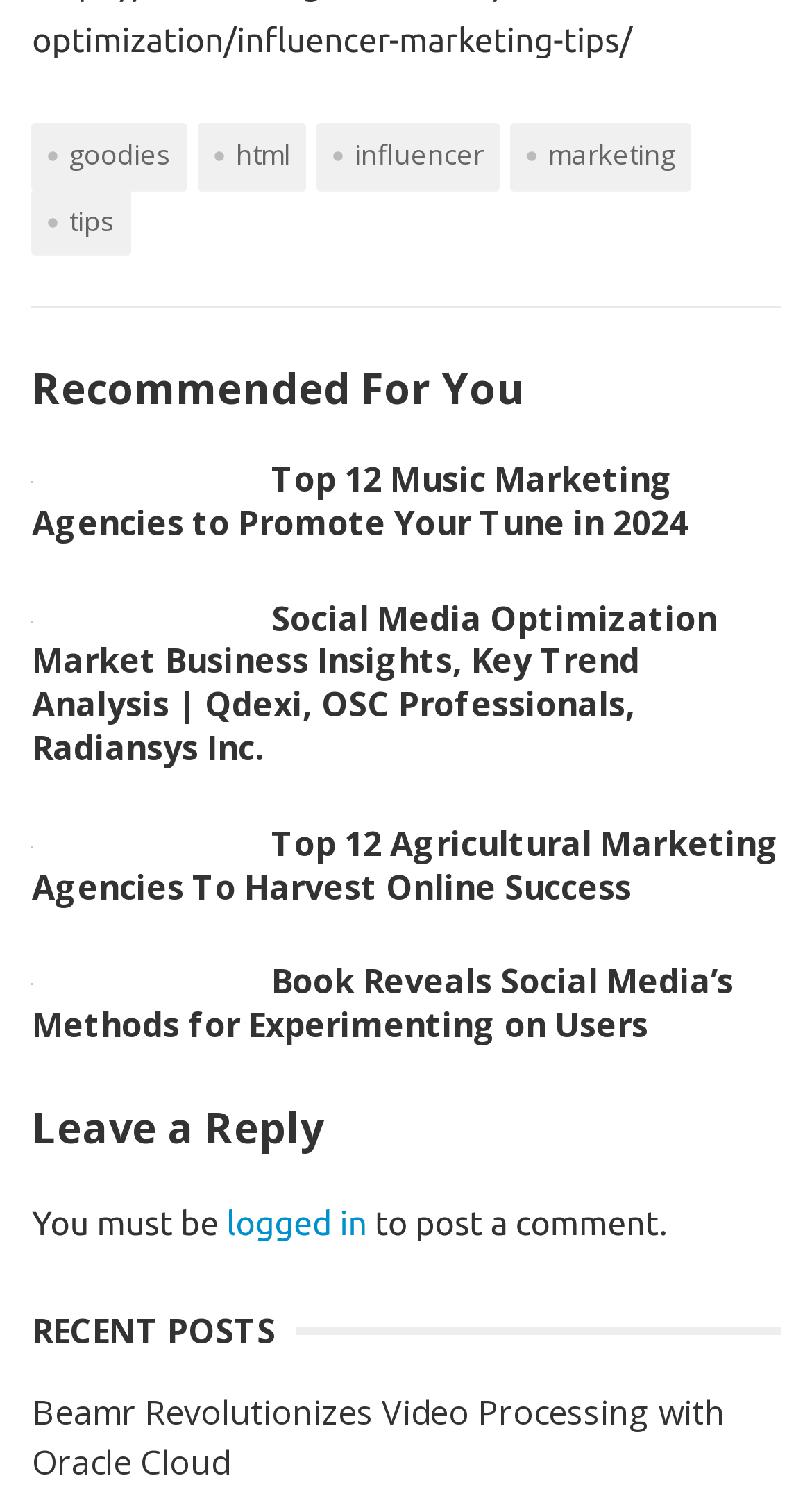Please find the bounding box coordinates of the element that must be clicked to perform the given instruction: "view Social Media Optimization Market insights". The coordinates should be four float numbers from 0 to 1, i.e., [left, top, right, bottom].

[0.039, 0.395, 0.296, 0.412]